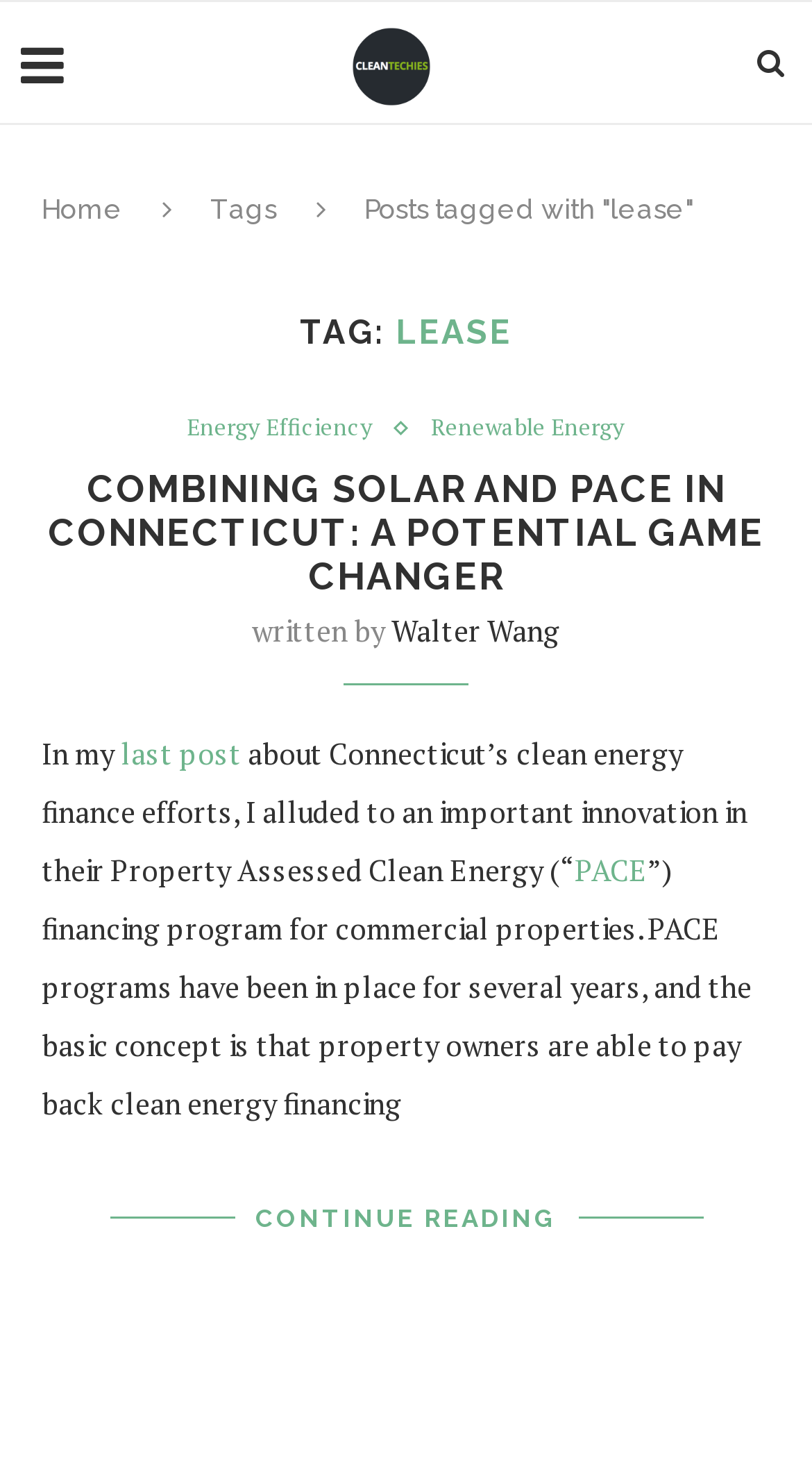Respond to the question below with a single word or phrase:
What is the purpose of the 'CONTINUE READING' link?

To read the full article